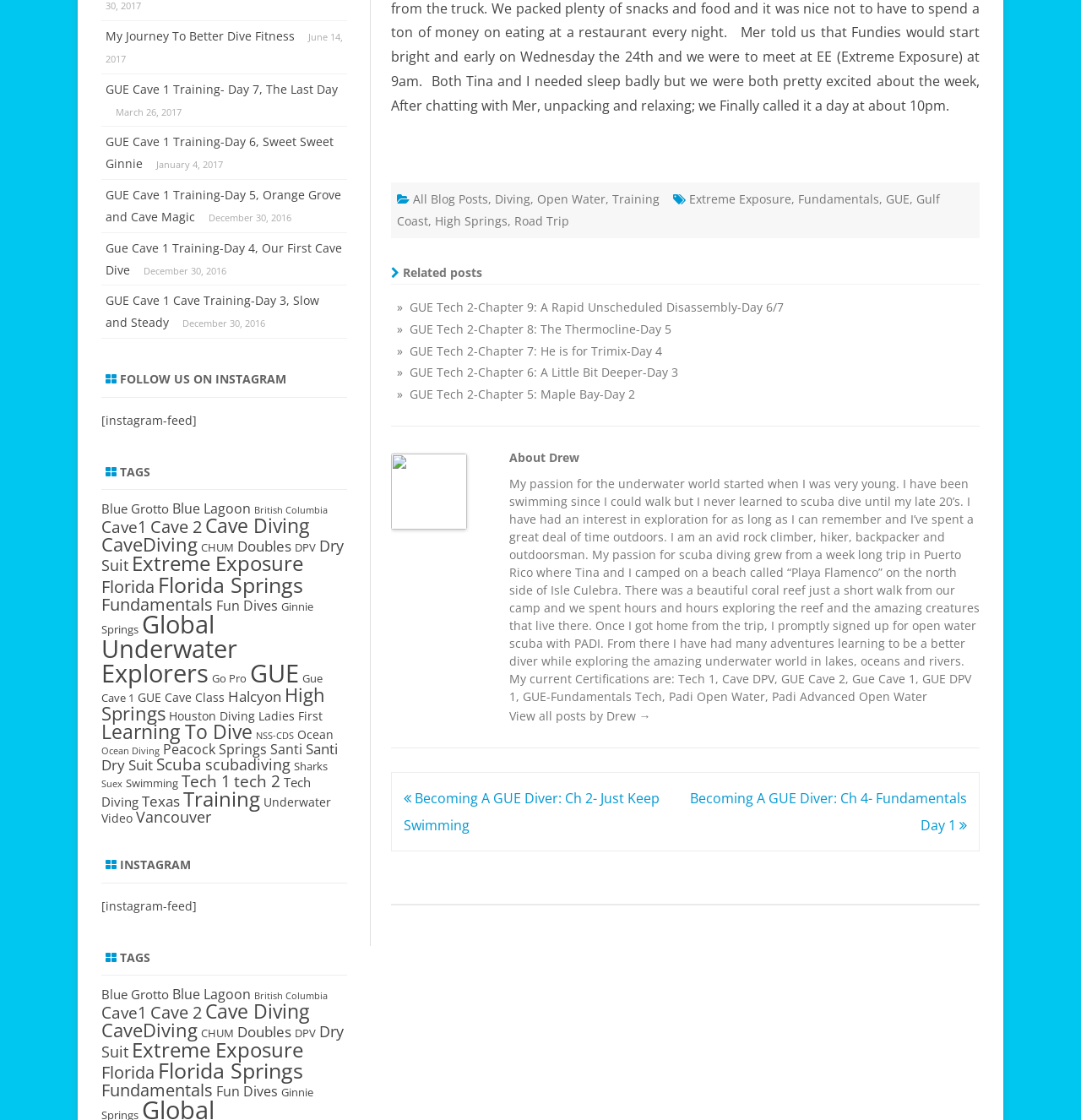Identify the bounding box coordinates of the element that should be clicked to fulfill this task: "explore proyectos". The coordinates should be provided as four float numbers between 0 and 1, i.e., [left, top, right, bottom].

None